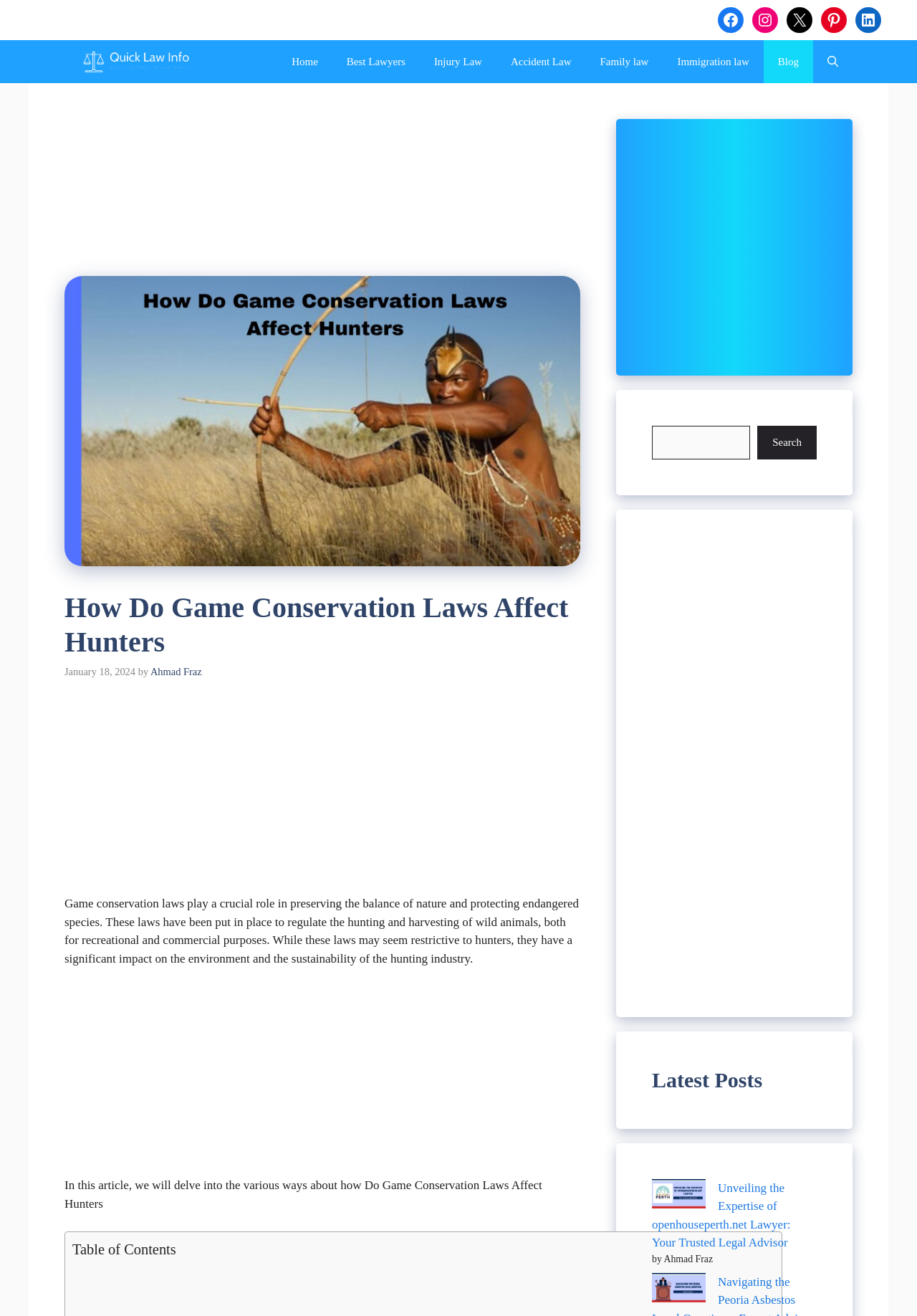Using the description "aria-label="Advertisement" name="aswift_3" title="Advertisement"", locate and provide the bounding box of the UI element.

[0.07, 0.749, 0.828, 0.886]